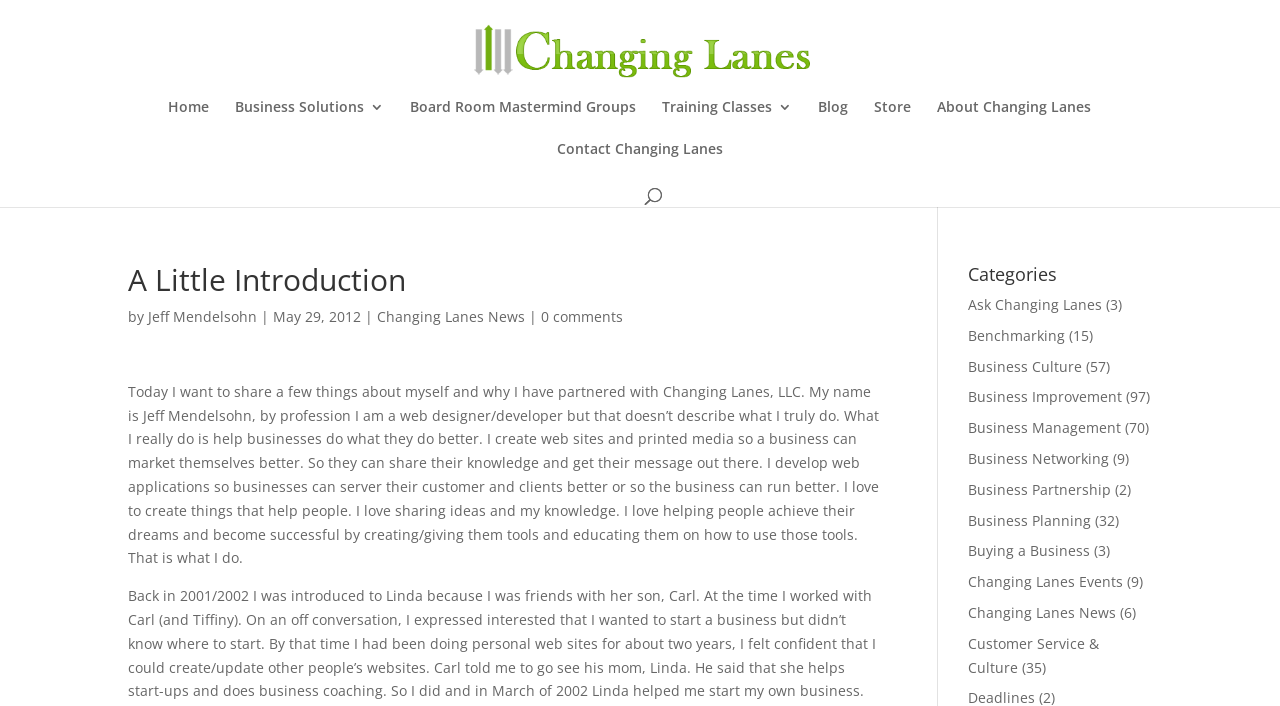Kindly determine the bounding box coordinates of the area that needs to be clicked to fulfill this instruction: "Read the blog".

[0.639, 0.142, 0.662, 0.201]